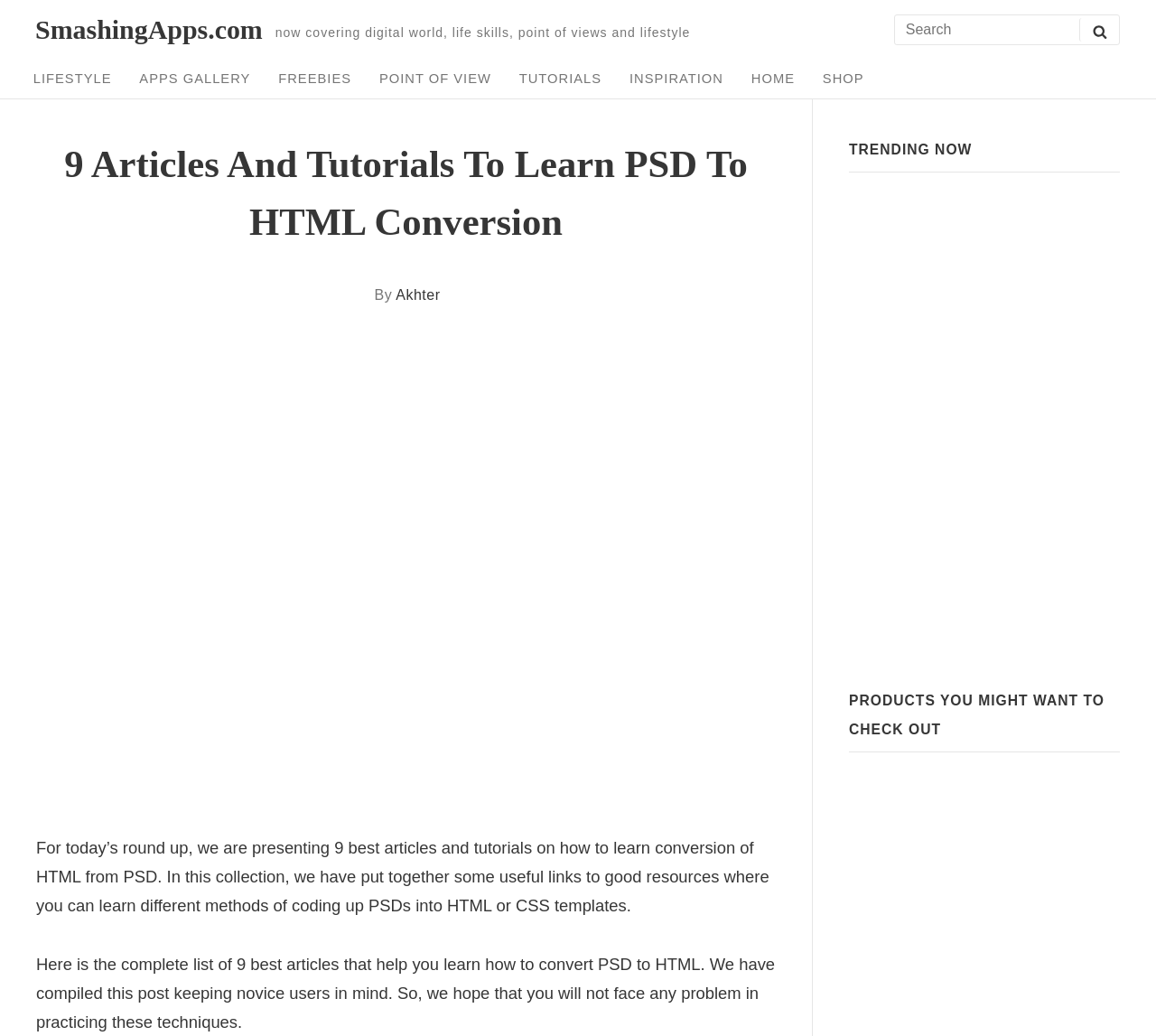Answer the following query with a single word or phrase:
What is the purpose of the sidebar widget area?

TRENDING NOW